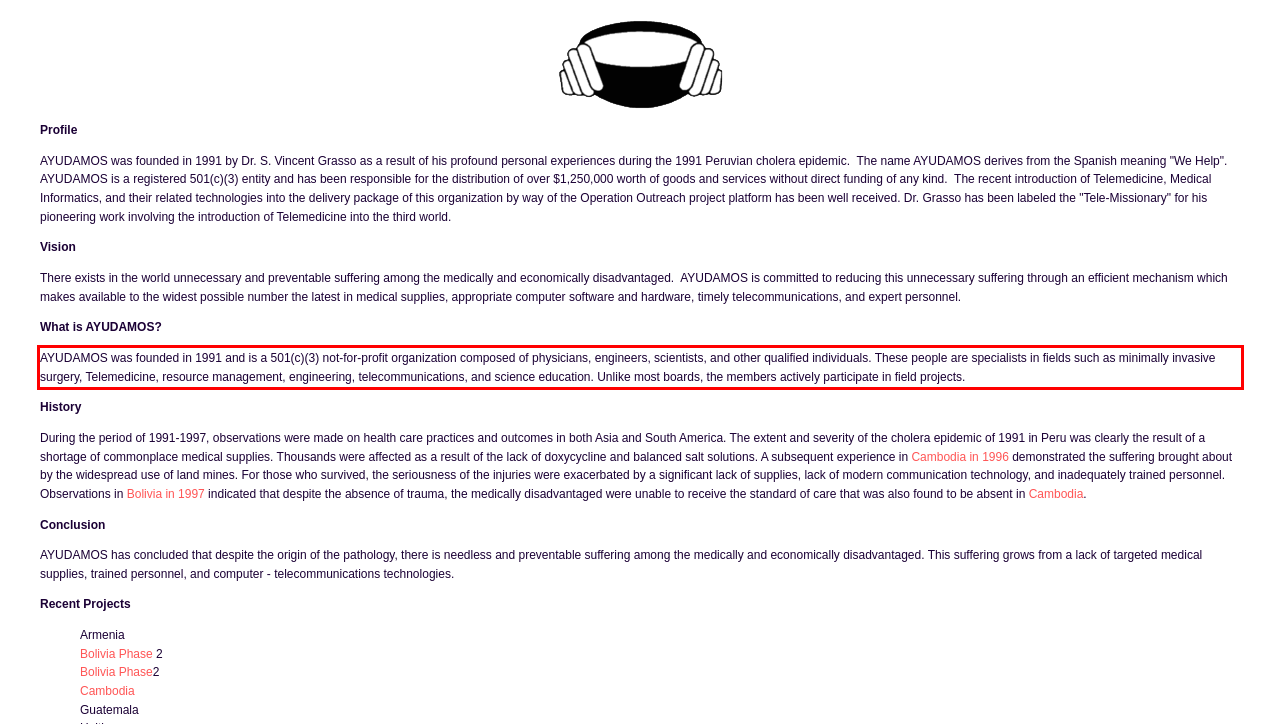You have a screenshot with a red rectangle around a UI element. Recognize and extract the text within this red bounding box using OCR.

AYUDAMOS was founded in 1991 and is a 501(c)(3) not-for-profit organization composed of physicians, engineers, scientists, and other qualified individuals. These people are specialists in fields such as minimally invasive surgery, Telemedicine, resource management, engineering, telecommunications, and science education. Unlike most boards, the members actively participate in field projects.